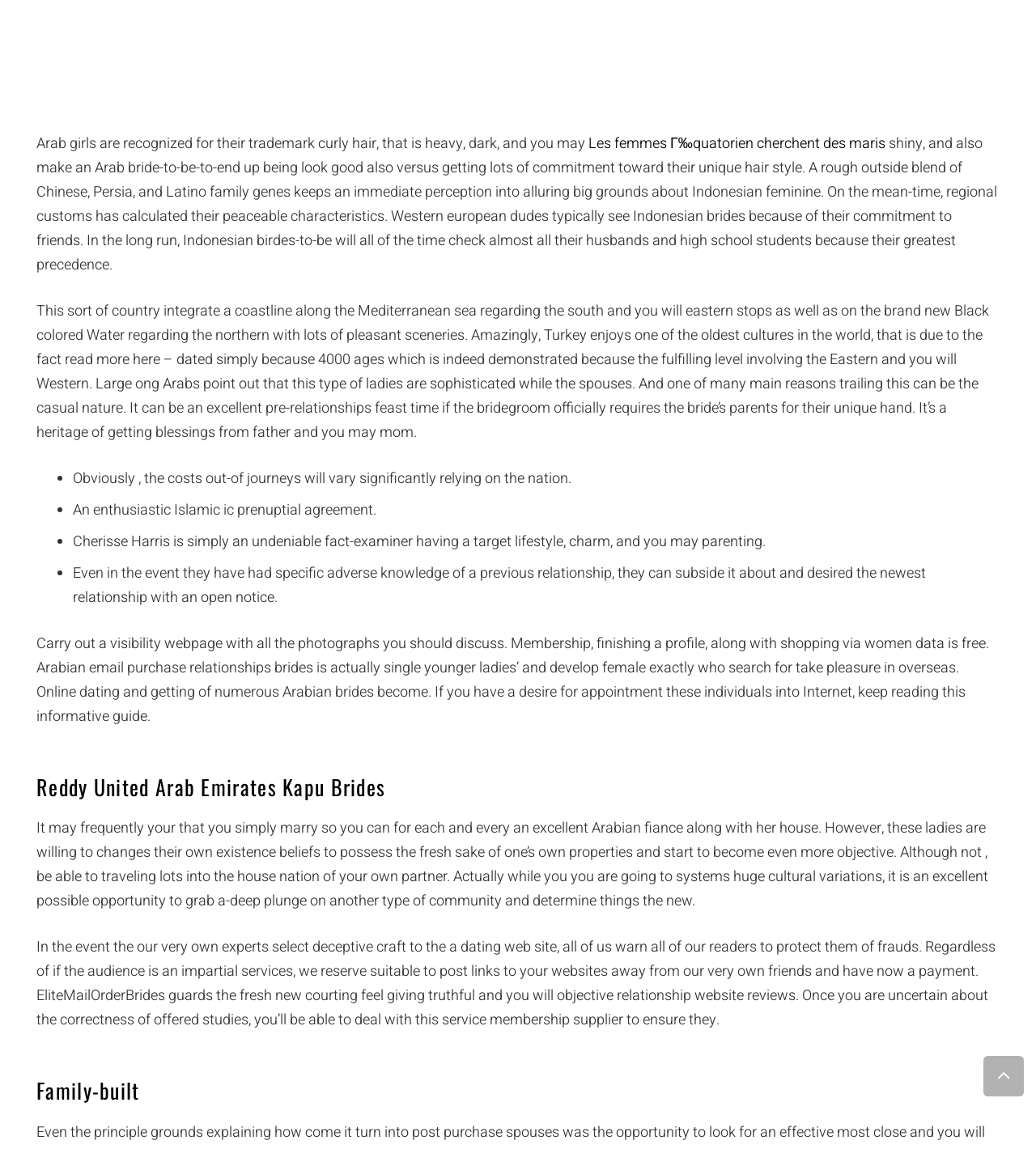What type of brides are featured on this webpage?
Please respond to the question with a detailed and thorough explanation.

Based on the webpage content, it appears that the webpage is focused on Arabic brides, as evidenced by the text 'Arabic Religious Brides' and the descriptions of Arab girls and their characteristics.